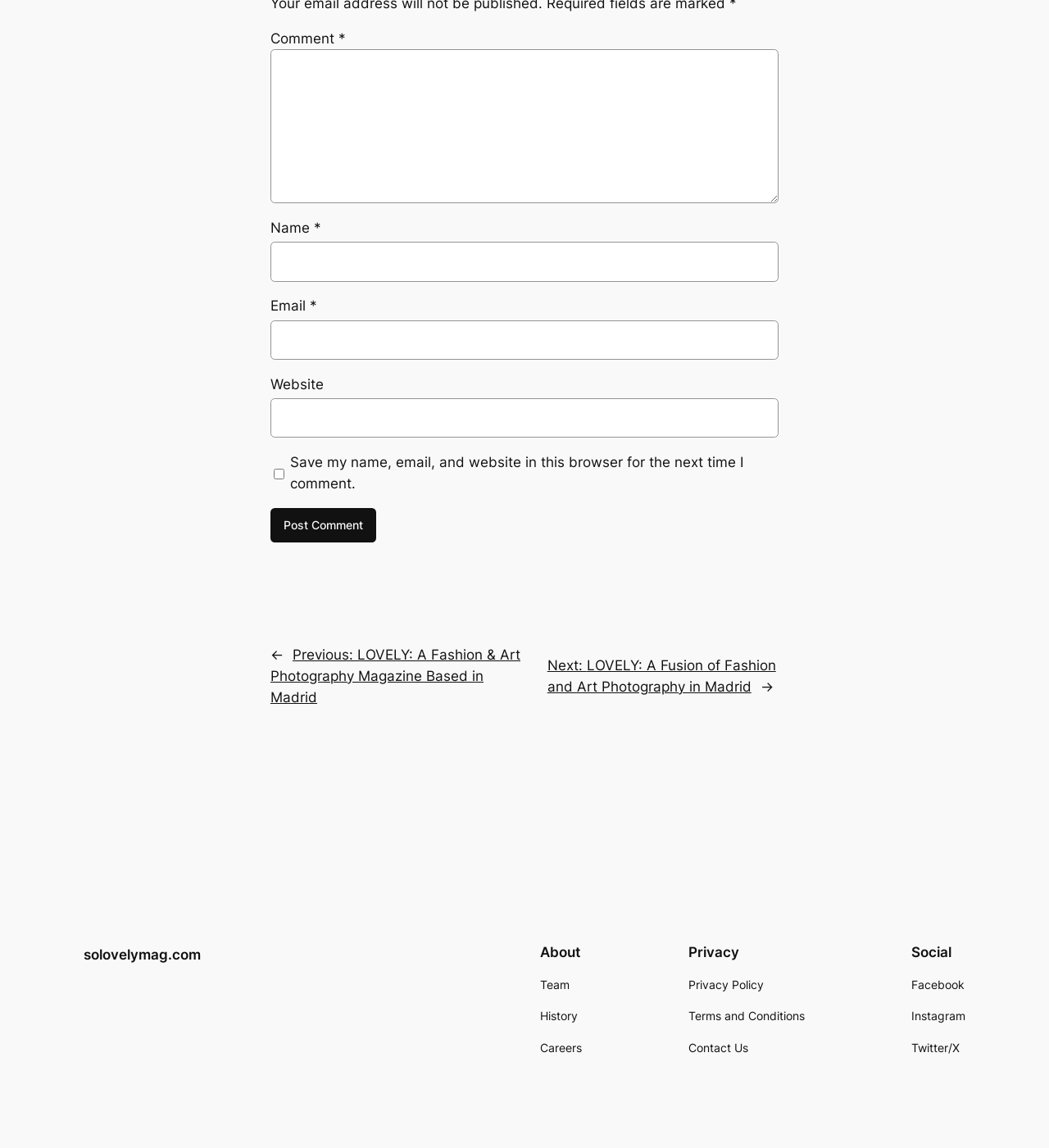What is the purpose of the checkbox? Refer to the image and provide a one-word or short phrase answer.

Save comment information